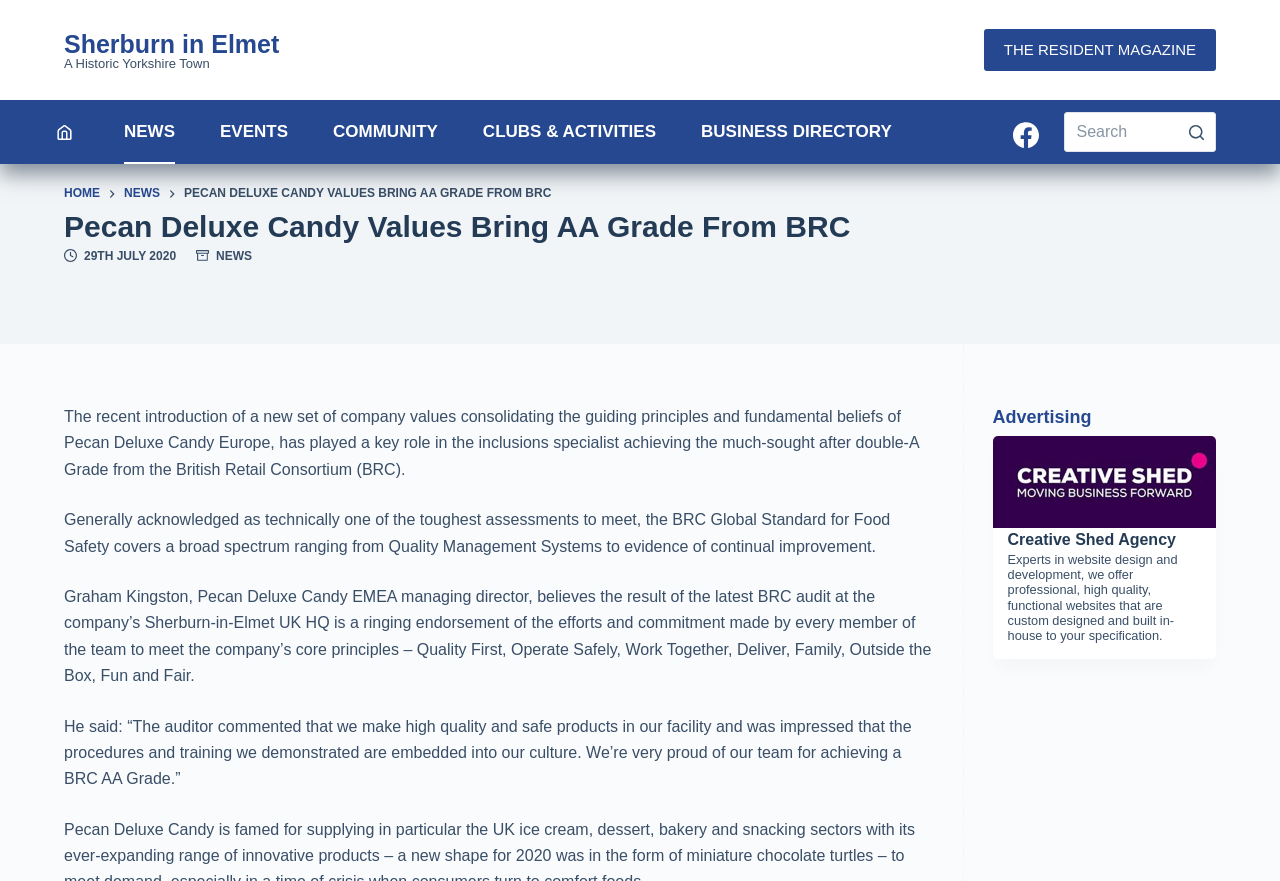Can you find and provide the title of the webpage?

Pecan Deluxe Candy Values Bring AA Grade From BRC